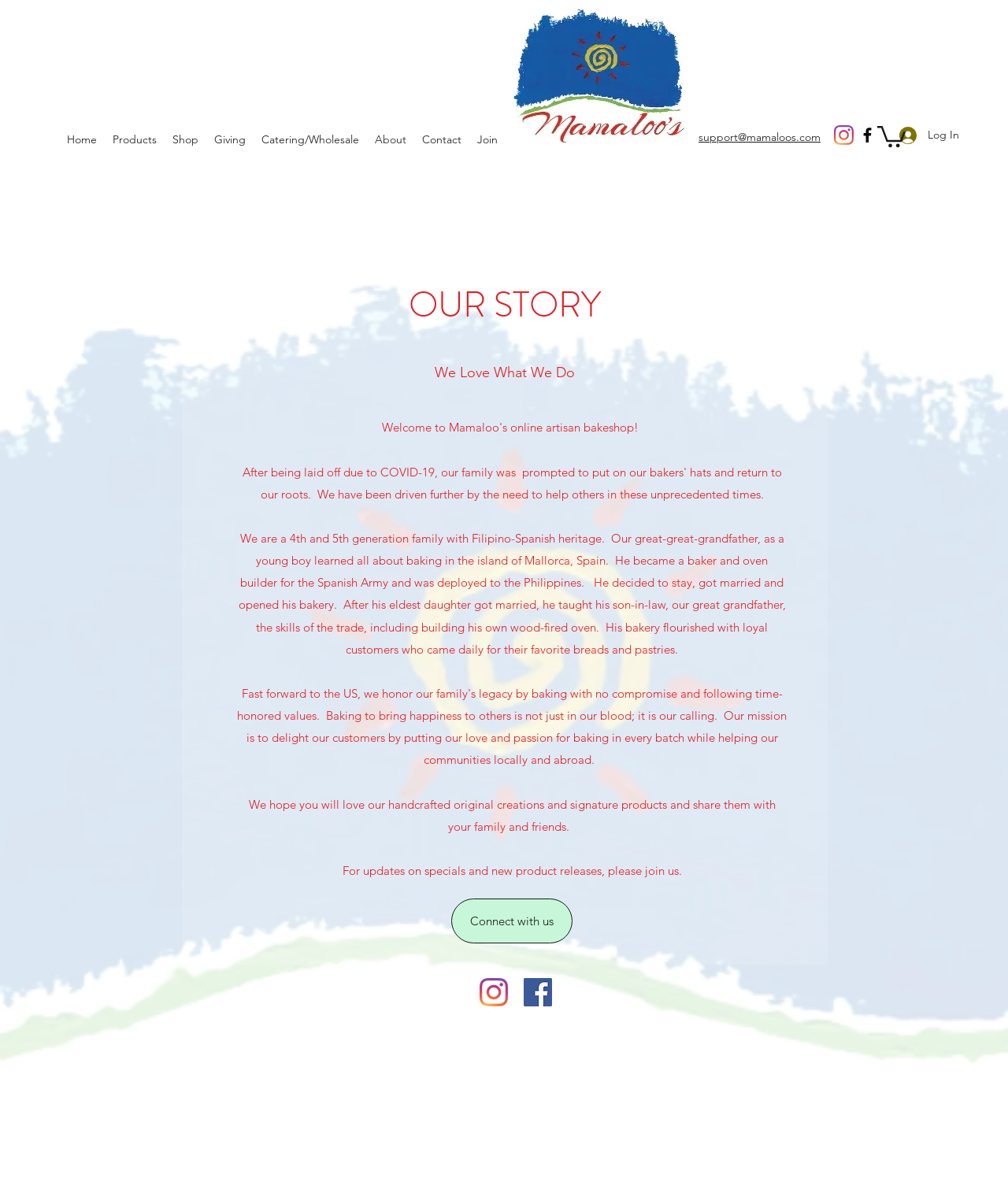What social media platforms does the company have a presence on?
Kindly offer a detailed explanation using the data available in the image.

The company's social media presence can be found in the 'Social Bar' section at the top and bottom of the page, which features links to their Instagram and Facebook profiles. This suggests that the company has a presence on these two social media platforms.